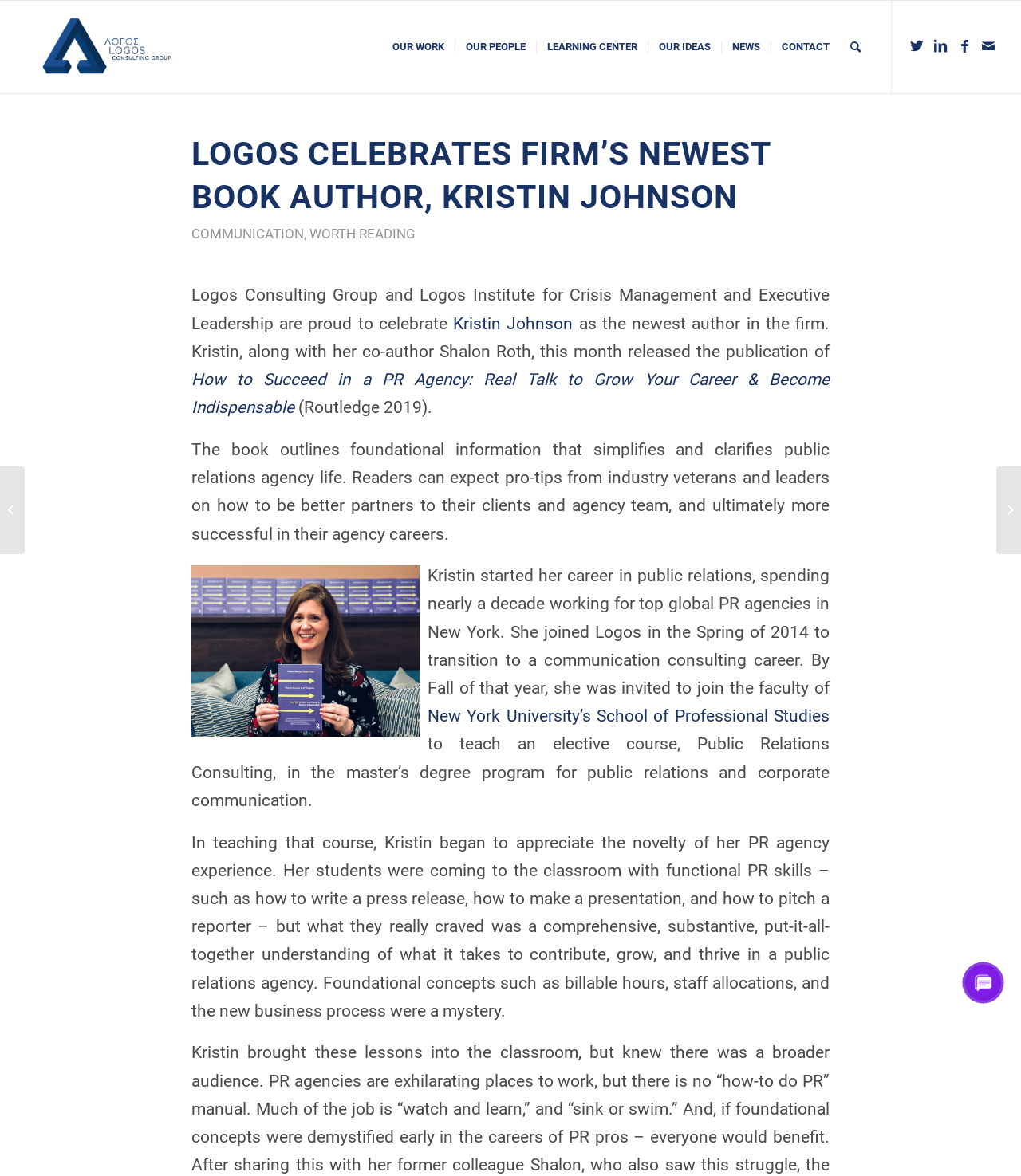Determine the bounding box coordinates of the section to be clicked to follow the instruction: "Go to OUR WORK". The coordinates should be given as four float numbers between 0 and 1, formatted as [left, top, right, bottom].

[0.375, 0.001, 0.446, 0.079]